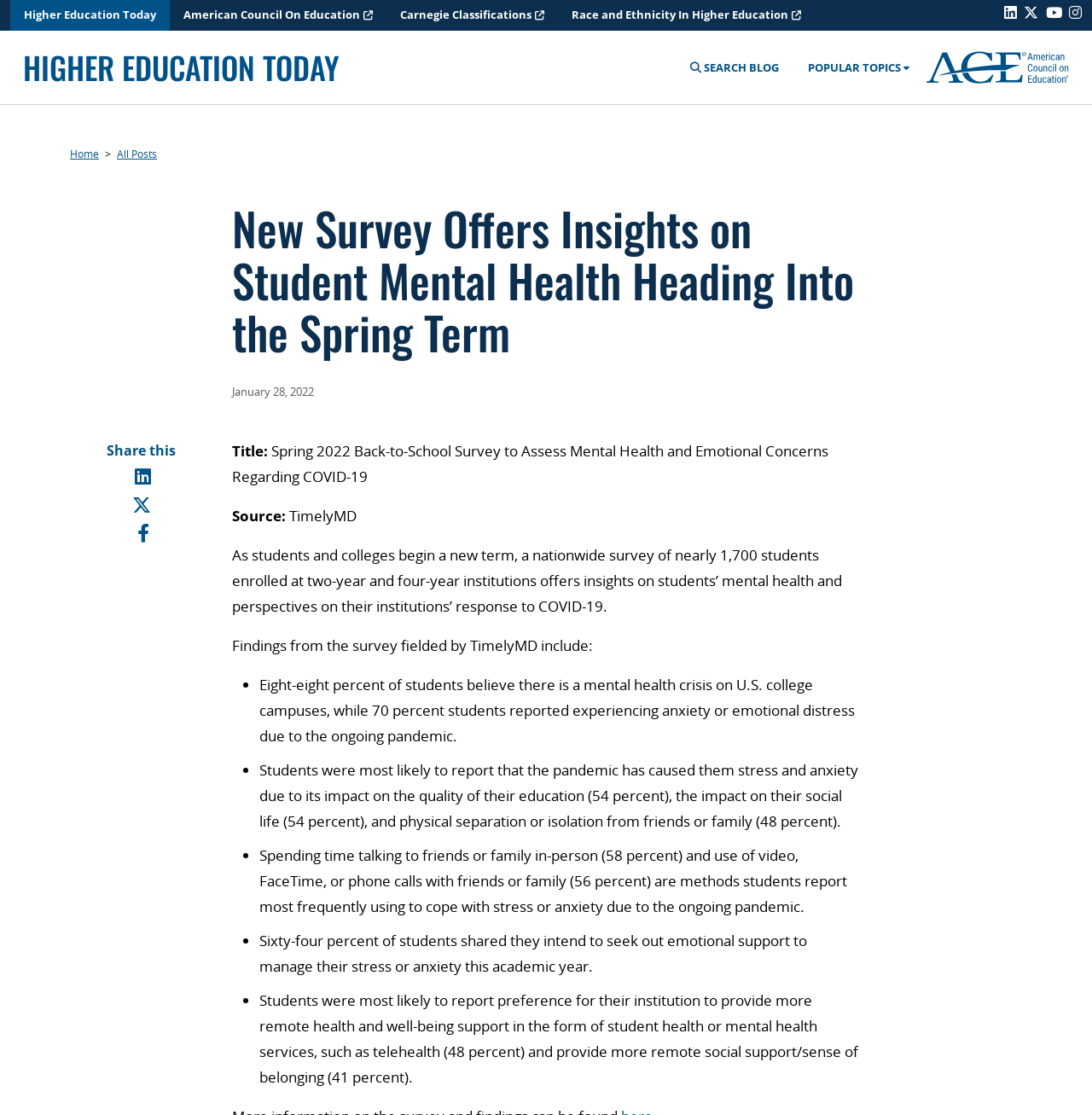Analyze and describe the webpage in a detailed narrative.

The webpage is about a survey on student mental health and emotional concerns regarding COVID-19. At the top, there are several links to related organizations, including Higher Education Today, American Council On Education, Carnegie Classifications, and Race and Ethnicity In Higher Education. 

On the top right, there is a search bar and a link to popular topics. The Higher Education Today logo is located on the top right corner. 

Below the logo, there is a header section with links to the home page, all posts, and a separator. 

The main content of the webpage is a survey report, titled "New Survey Offers Insights on Student Mental Health Heading Into the Spring Term". The report is dated January 28, 2022. There are social media links to share the report on LinkedIn, Twitter, and Facebook.

The report summarizes the findings of a nationwide survey of nearly 1,700 students enrolled at two-year and four-year institutions. The survey assesses students' mental health and perspectives on their institutions' response to COVID-19. 

The report highlights several key findings, including that 88% of students believe there is a mental health crisis on U.S. college campuses, and 70% of students reported experiencing anxiety or emotional distress due to the ongoing pandemic. The report also lists the ways in which students cope with stress and anxiety, such as spending time talking to friends or family in-person, and using video calls. Additionally, the report notes that 64% of students intend to seek out emotional support to manage their stress or anxiety this academic year.